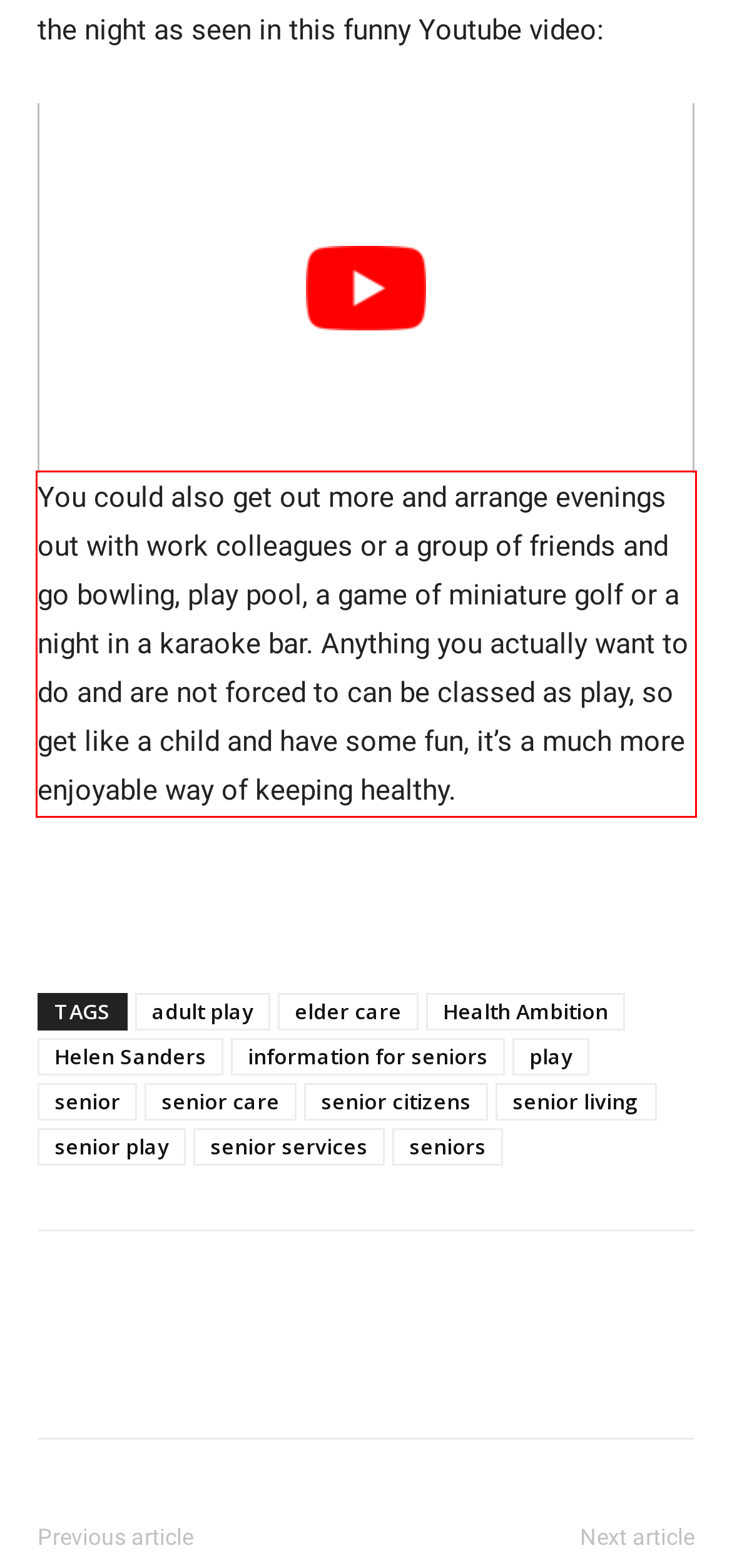From the screenshot of the webpage, locate the red bounding box and extract the text contained within that area.

You could also get out more and arrange evenings out with work colleagues or a group of friends and go bowling, play pool, a game of miniature golf or a night in a karaoke bar. Anything you actually want to do and are not forced to can be classed as play, so get like a child and have some fun, it’s a much more enjoyable way of keeping healthy.